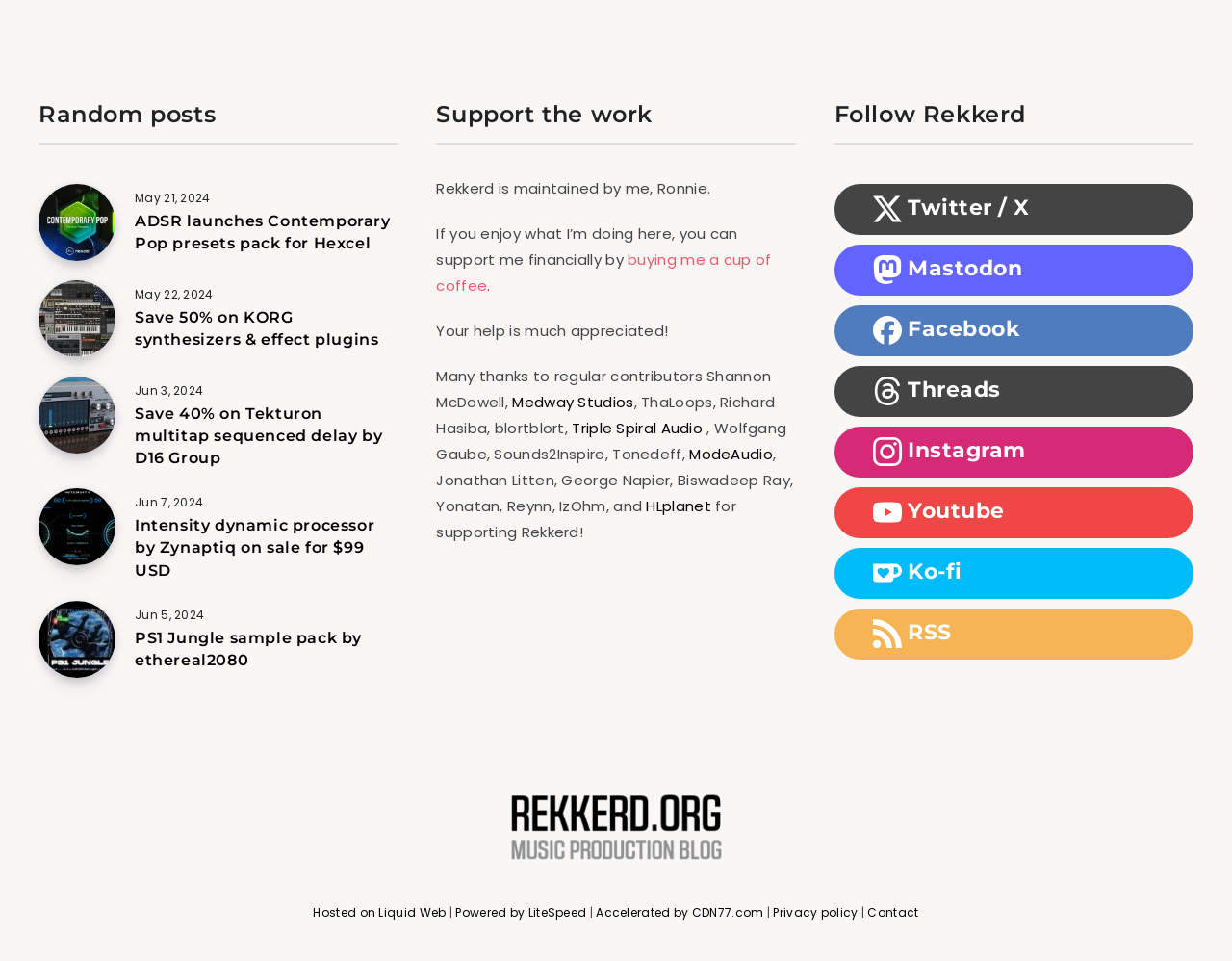Determine the bounding box coordinates of the element's region needed to click to follow the instruction: "Visit the Rekkerd.org homepage". Provide these coordinates as four float numbers between 0 and 1, formatted as [left, top, right, bottom].

[0.409, 0.88, 0.591, 0.913]